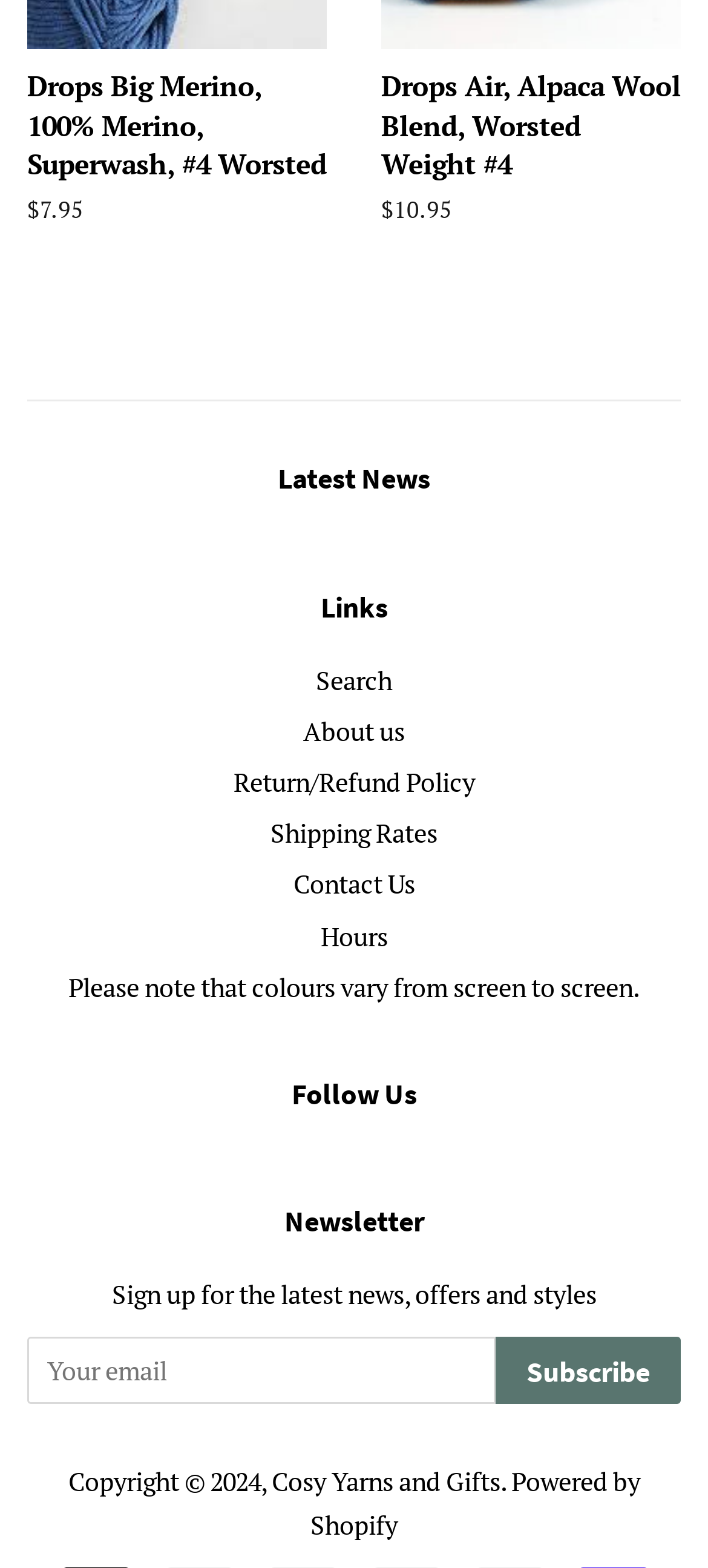Locate the bounding box of the UI element based on this description: "Powered by Shopify". Provide four float numbers between 0 and 1 as [left, top, right, bottom].

[0.438, 0.933, 0.904, 0.984]